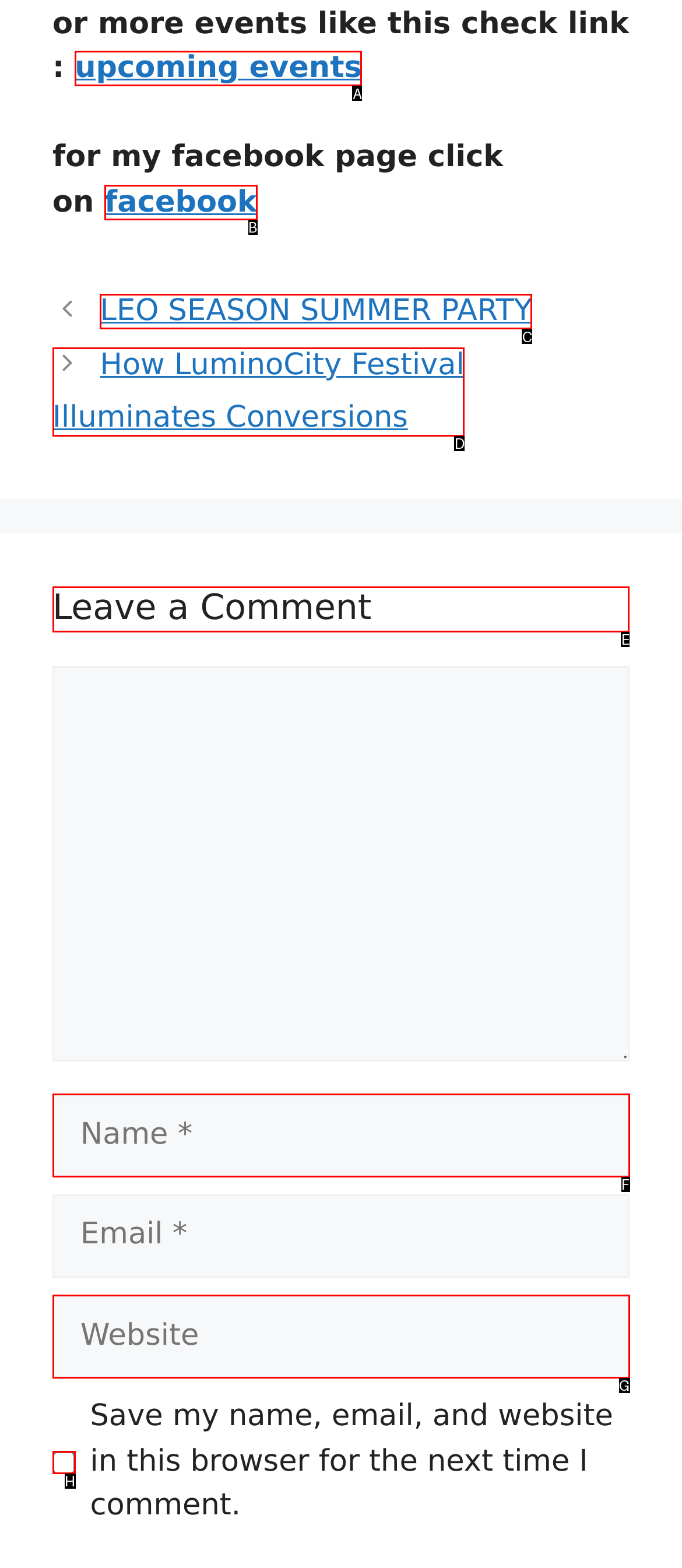Choose the UI element you need to click to carry out the task: leave a comment.
Respond with the corresponding option's letter.

E